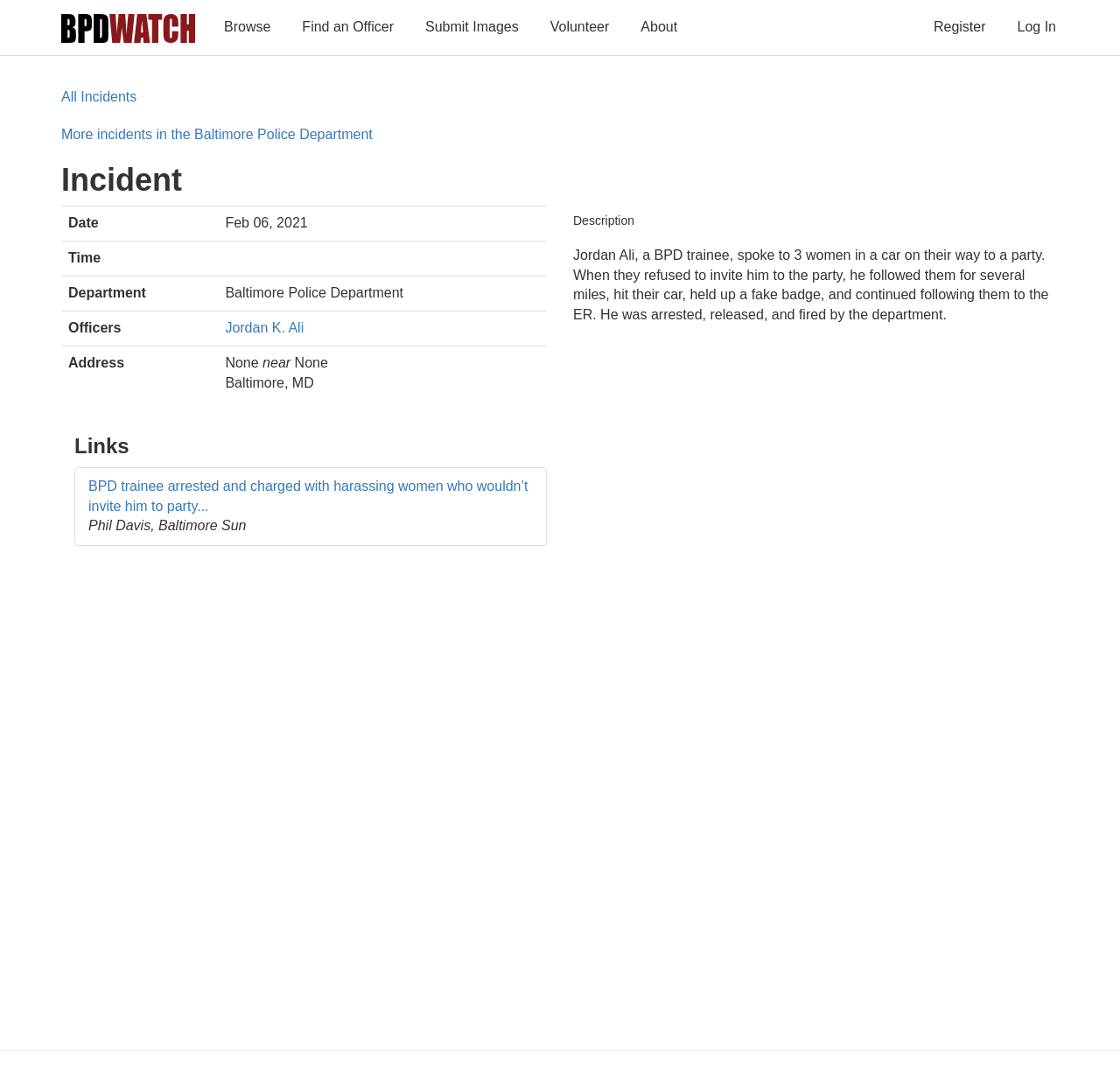Please answer the following query using a single word or phrase: 
What is the department of the incident?

Baltimore Police Department